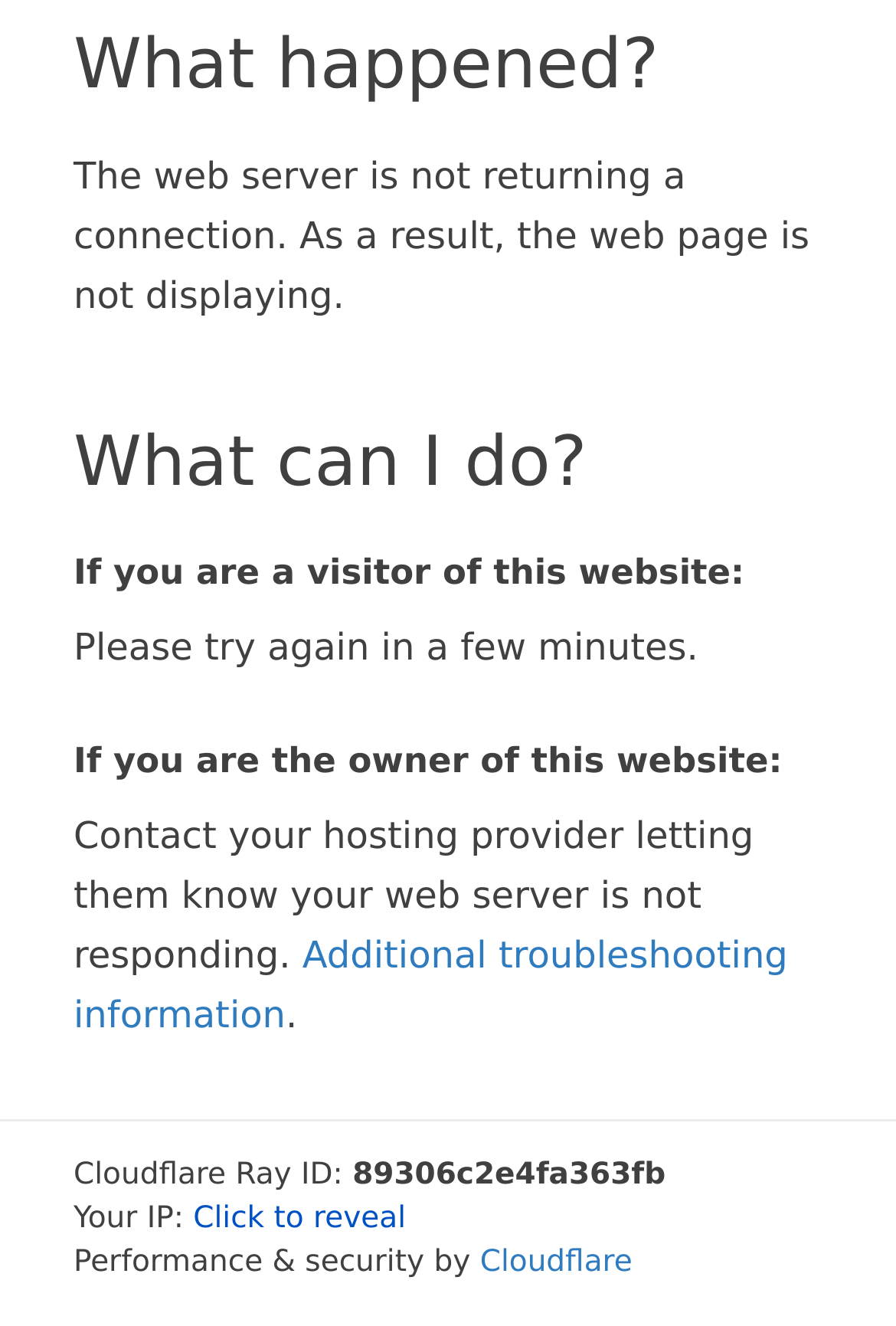What should the owner of this website do?
Please answer the question as detailed as possible.

The webpage suggests that if you are the owner of this website, you should contact your hosting provider letting them know that your web server is not responding, as stated in the StaticText element with the text 'Contact your hosting provider letting them know your web server is not responding.'